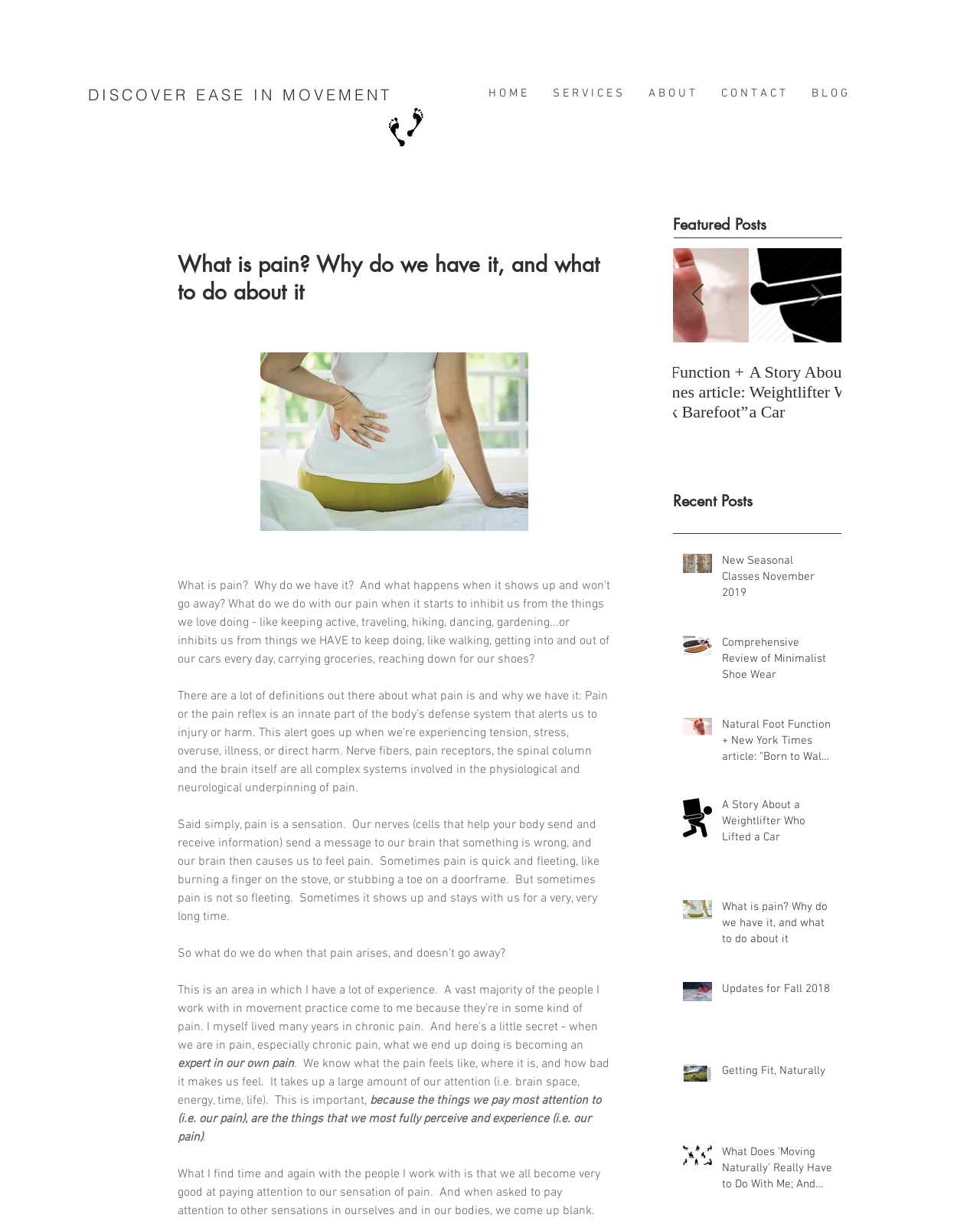Please answer the following question using a single word or phrase: 
Is there a navigation menu on this webpage?

Yes